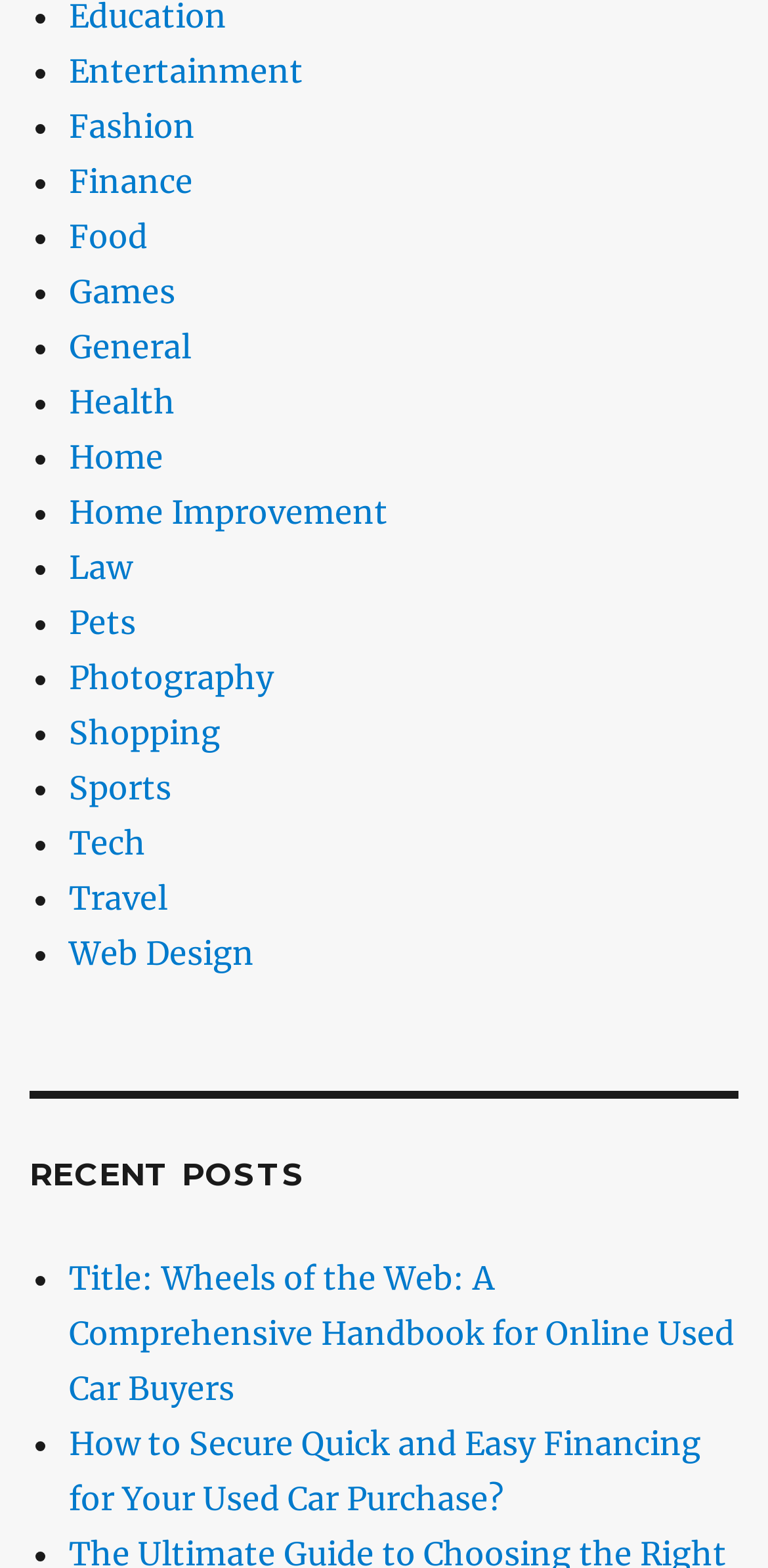Find and indicate the bounding box coordinates of the region you should select to follow the given instruction: "Explore Home Improvement".

[0.09, 0.314, 0.505, 0.339]